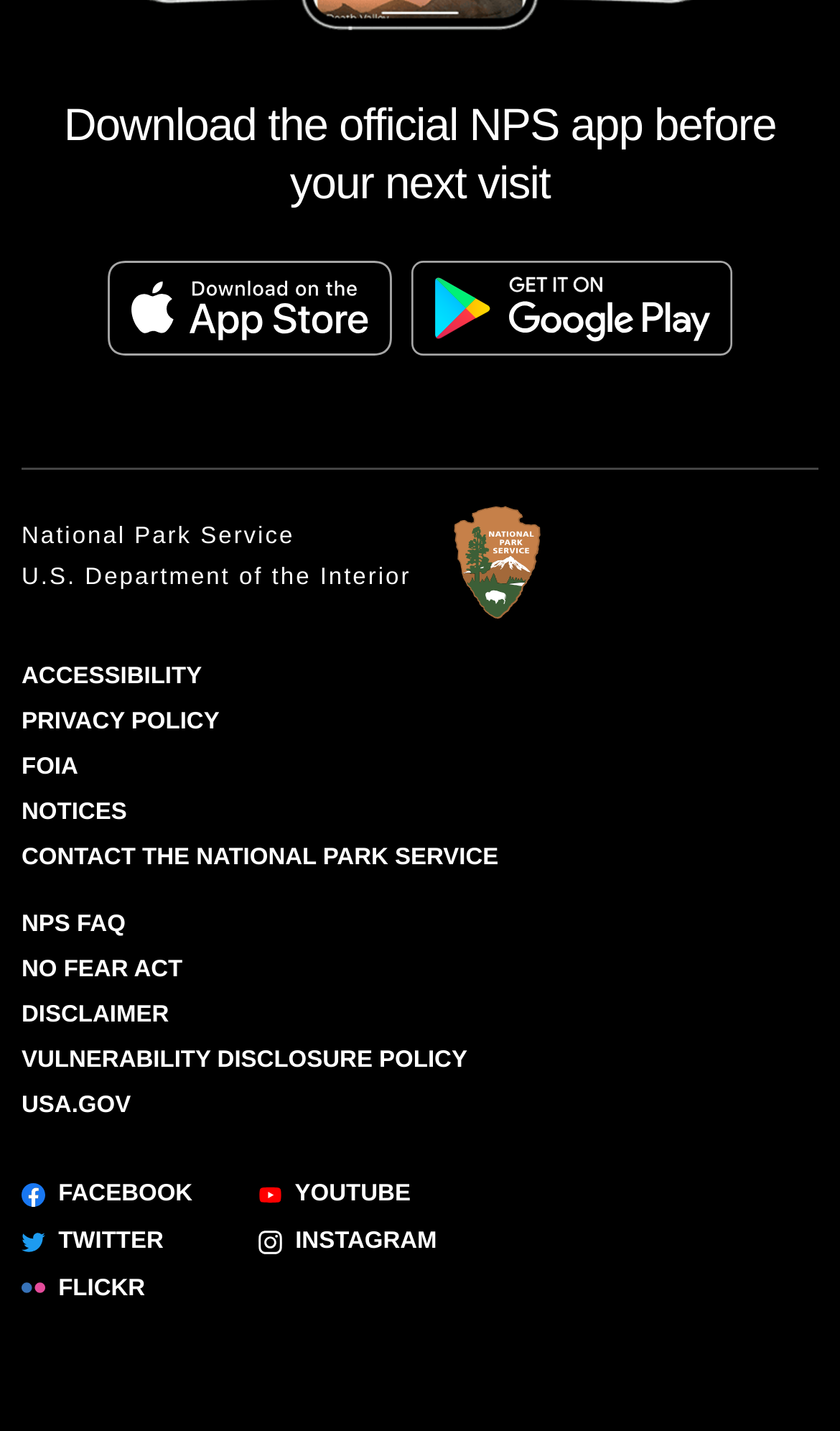What is the logo of the National Park Service?
Please provide a comprehensive answer based on the contents of the image.

I found an image with the description 'National Park Service Logo' next to the link 'U.S. Department of the Interior', which indicates that it is the logo of the National Park Service.